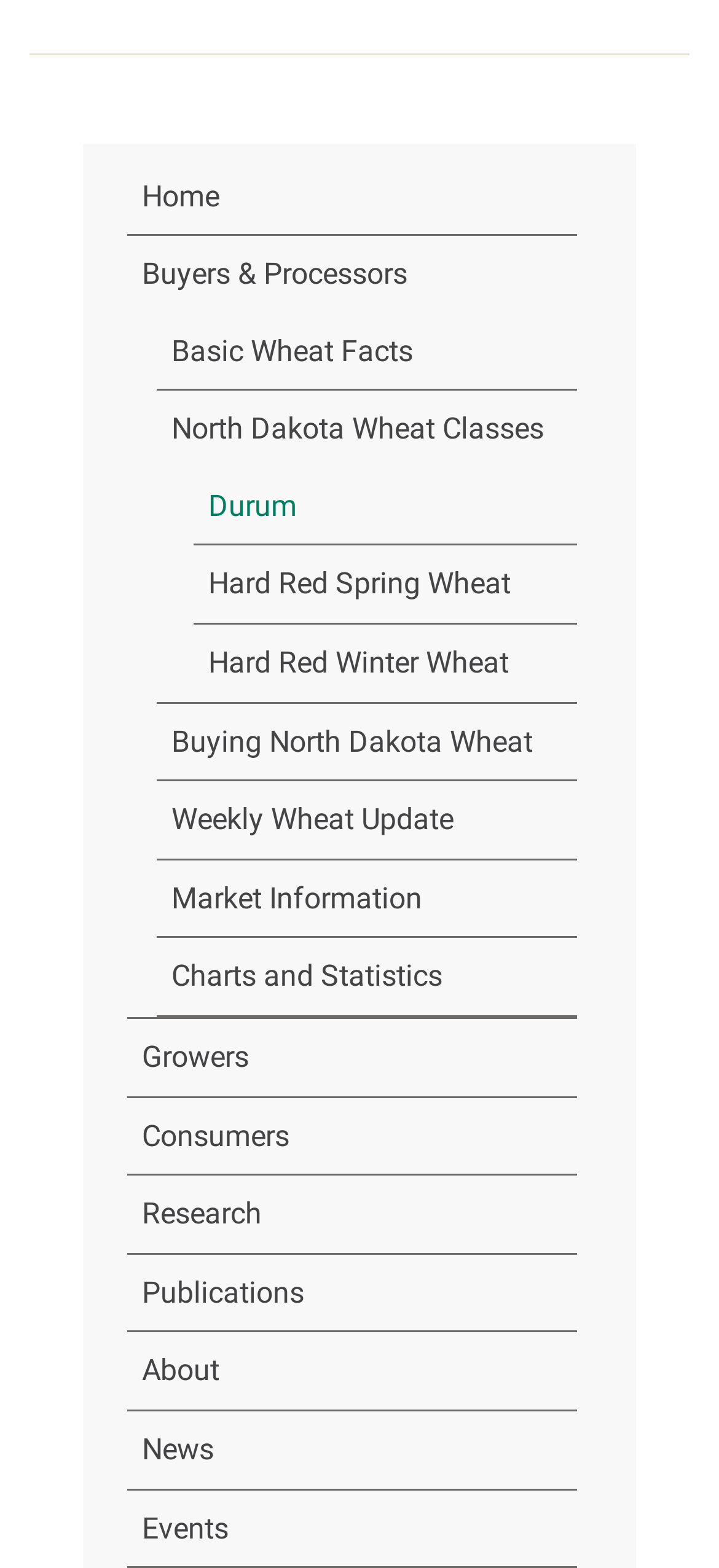Please identify the bounding box coordinates of the element's region that needs to be clicked to fulfill the following instruction: "Share via Facebook". The bounding box coordinates should consist of four float numbers between 0 and 1, i.e., [left, top, right, bottom].

None